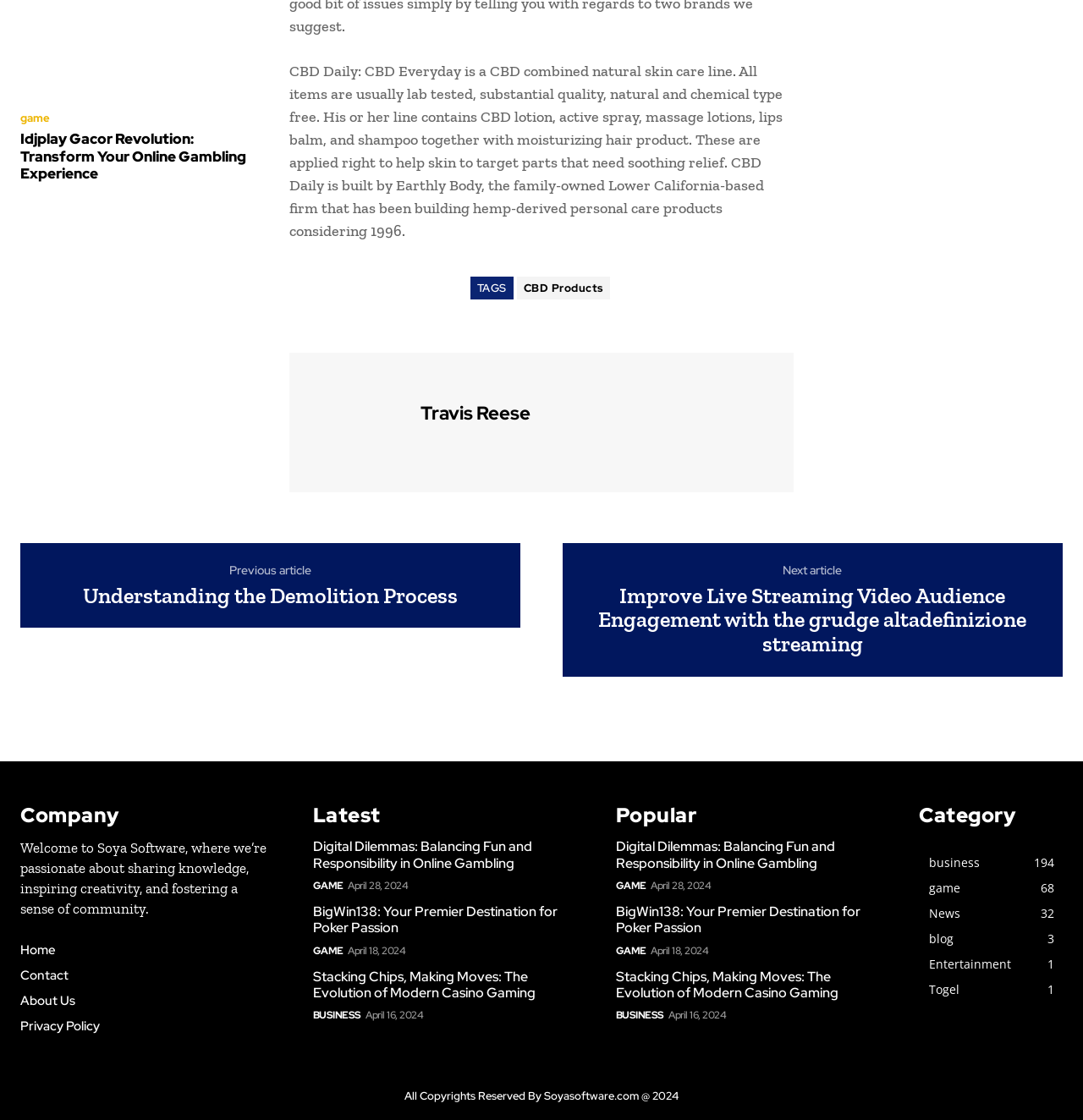Please locate the bounding box coordinates of the region I need to click to follow this instruction: "Click on the 'Idjplay Gacor Revolution: Transform Your Online Gambling Experience' link".

[0.019, 0.116, 0.227, 0.163]